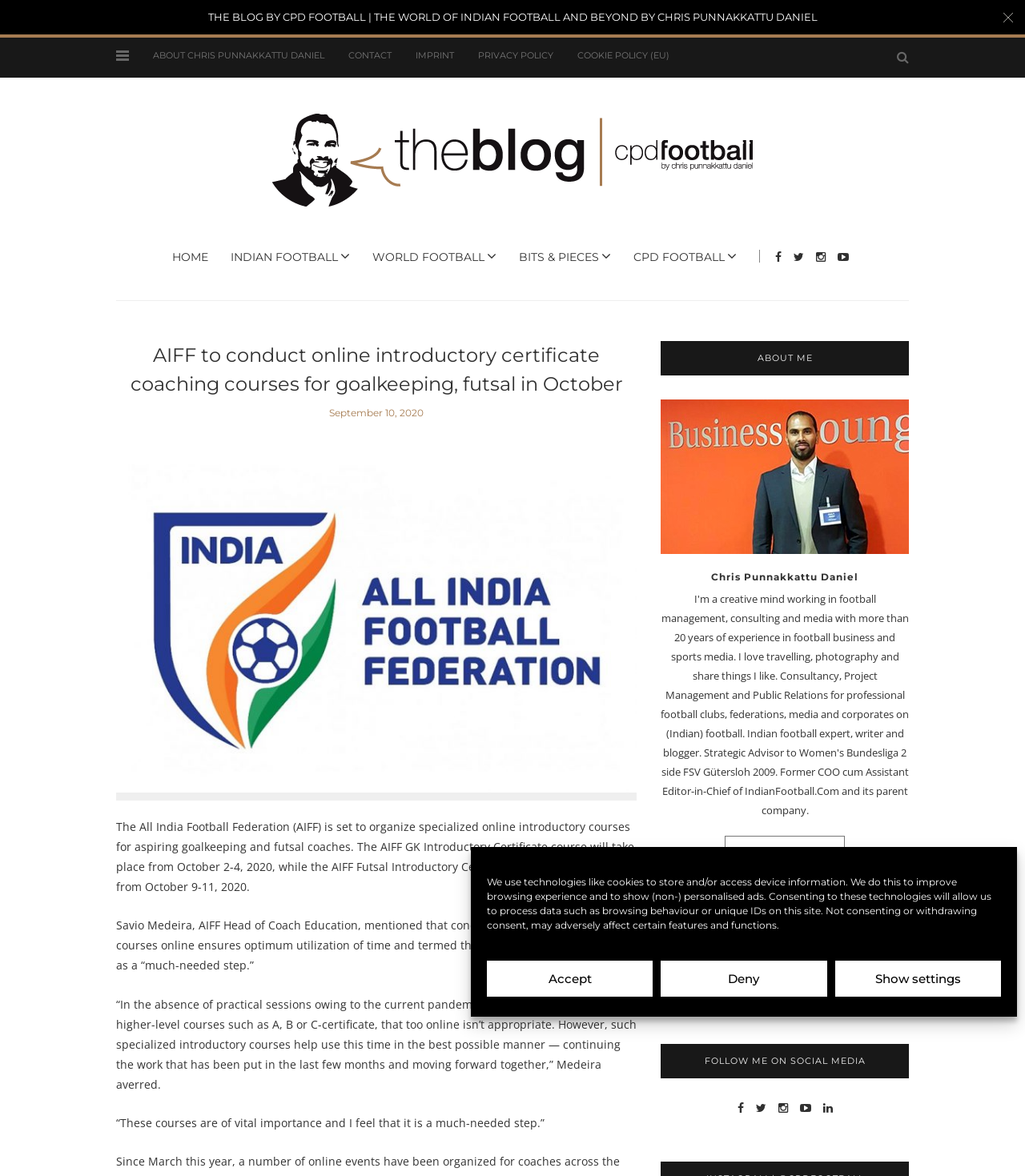Identify the bounding box coordinates of the clickable region necessary to fulfill the following instruction: "Click the HOME link". The bounding box coordinates should be four float numbers between 0 and 1, i.e., [left, top, right, bottom].

[0.168, 0.212, 0.203, 0.225]